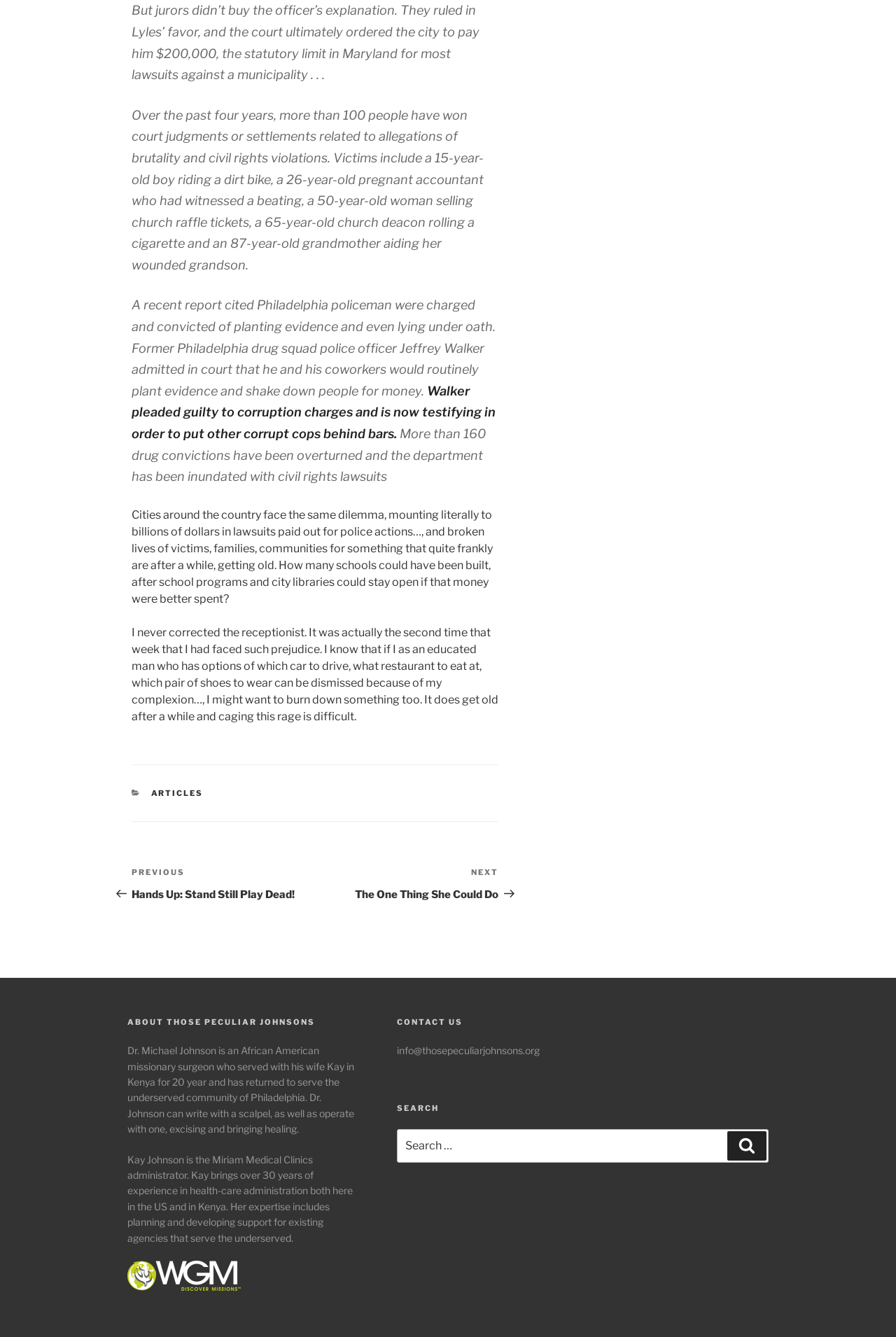How many links are in the footer?
Please use the visual content to give a single word or phrase answer.

2